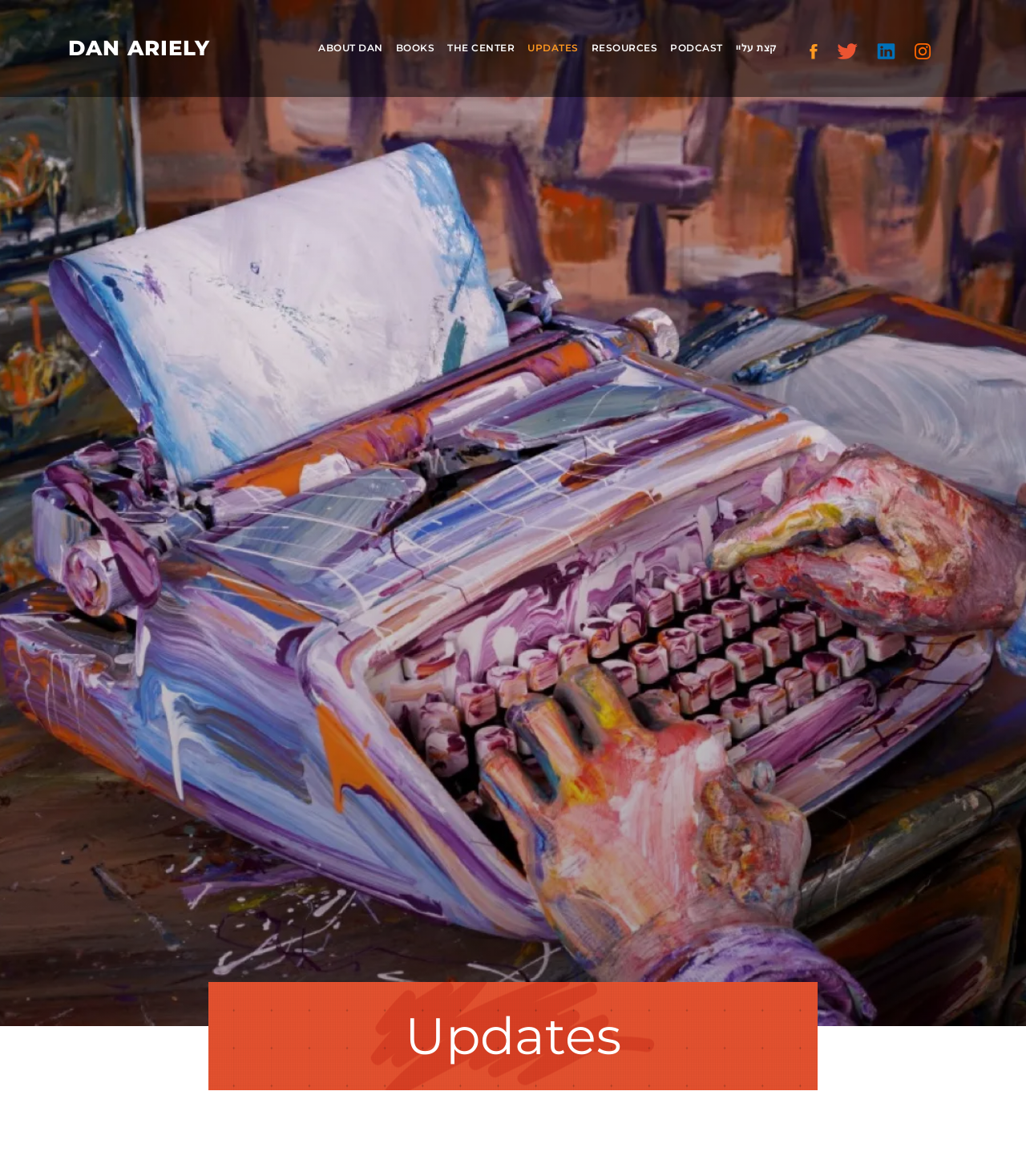Respond to the question below with a single word or phrase:
What are the social media platforms linked on this webpage?

Facebook, Twitter, Linkedin, Instagram